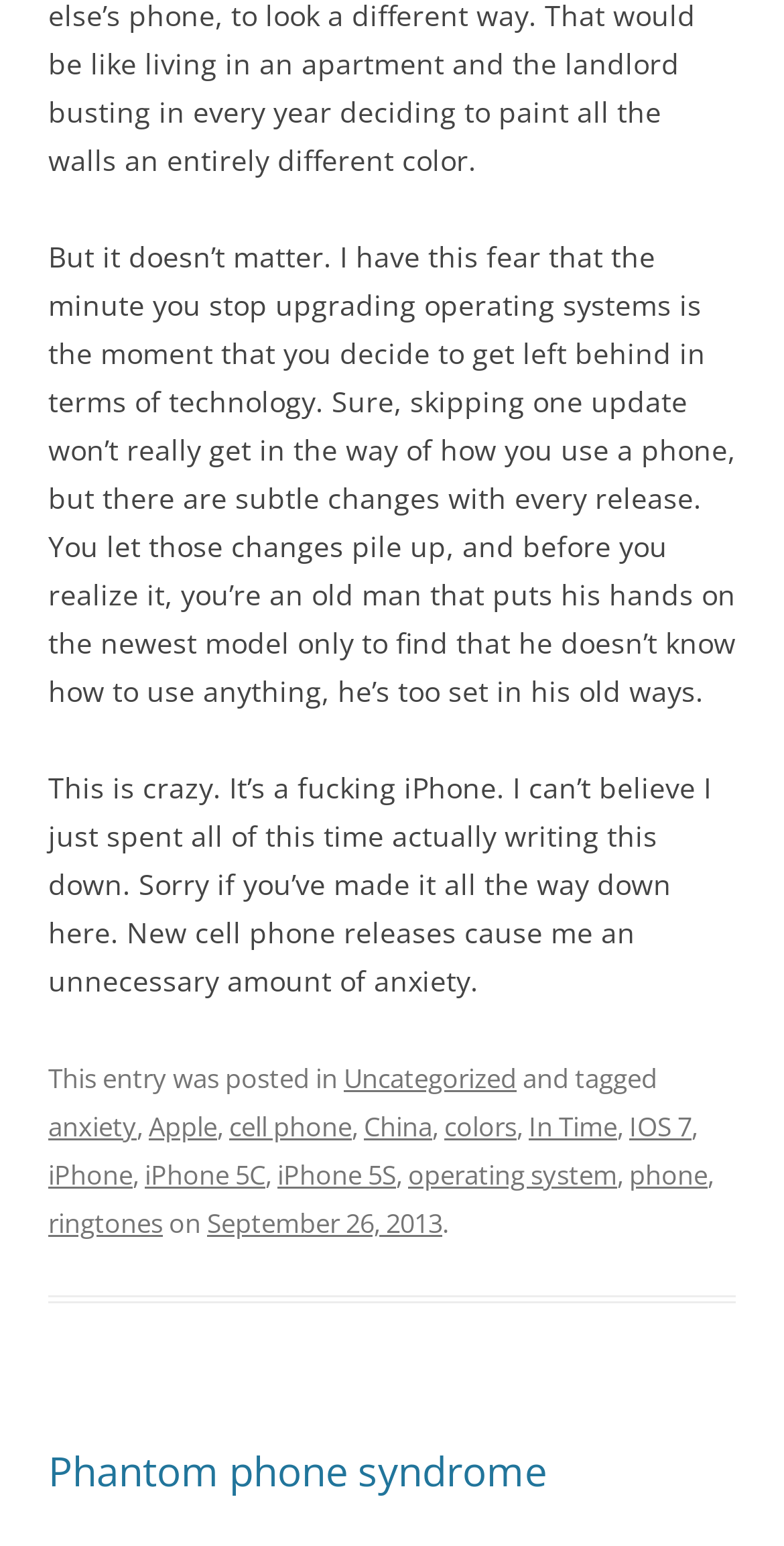Locate the bounding box coordinates of the clickable region necessary to complete the following instruction: "Click on the link 'Uncategorized'". Provide the coordinates in the format of four float numbers between 0 and 1, i.e., [left, top, right, bottom].

[0.438, 0.686, 0.659, 0.709]